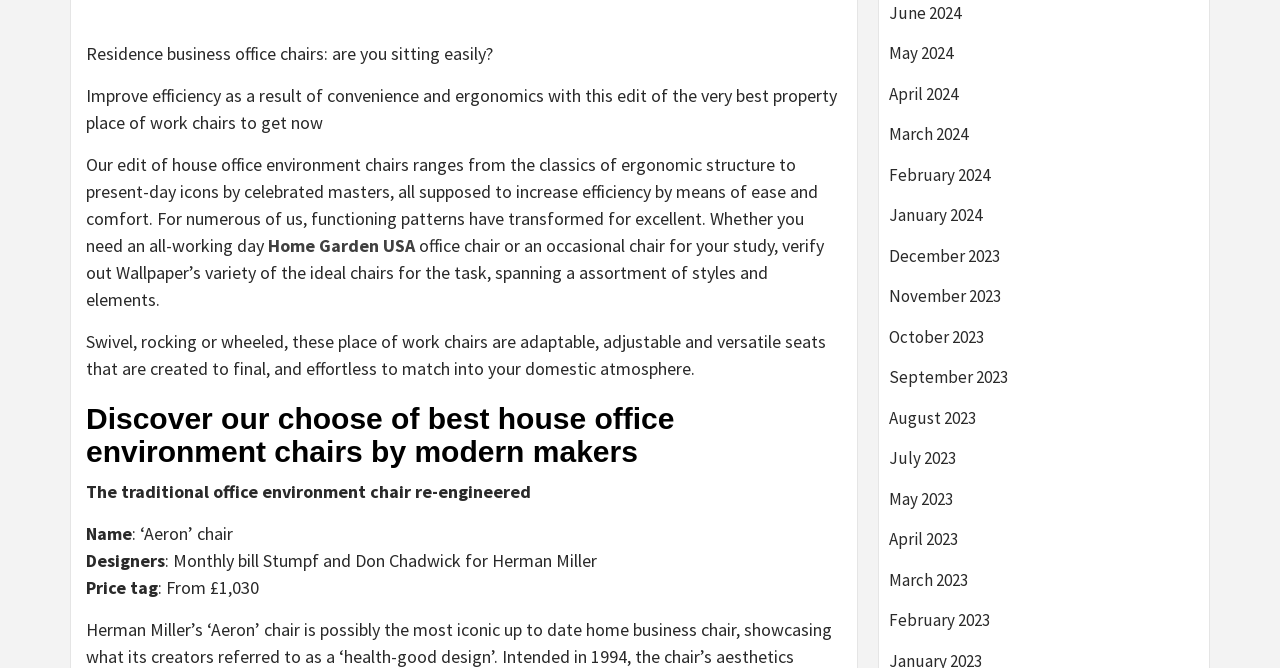Identify the bounding box coordinates for the region of the element that should be clicked to carry out the instruction: "Check 'Aeron' chair details". The bounding box coordinates should be four float numbers between 0 and 1, i.e., [left, top, right, bottom].

[0.103, 0.782, 0.182, 0.816]